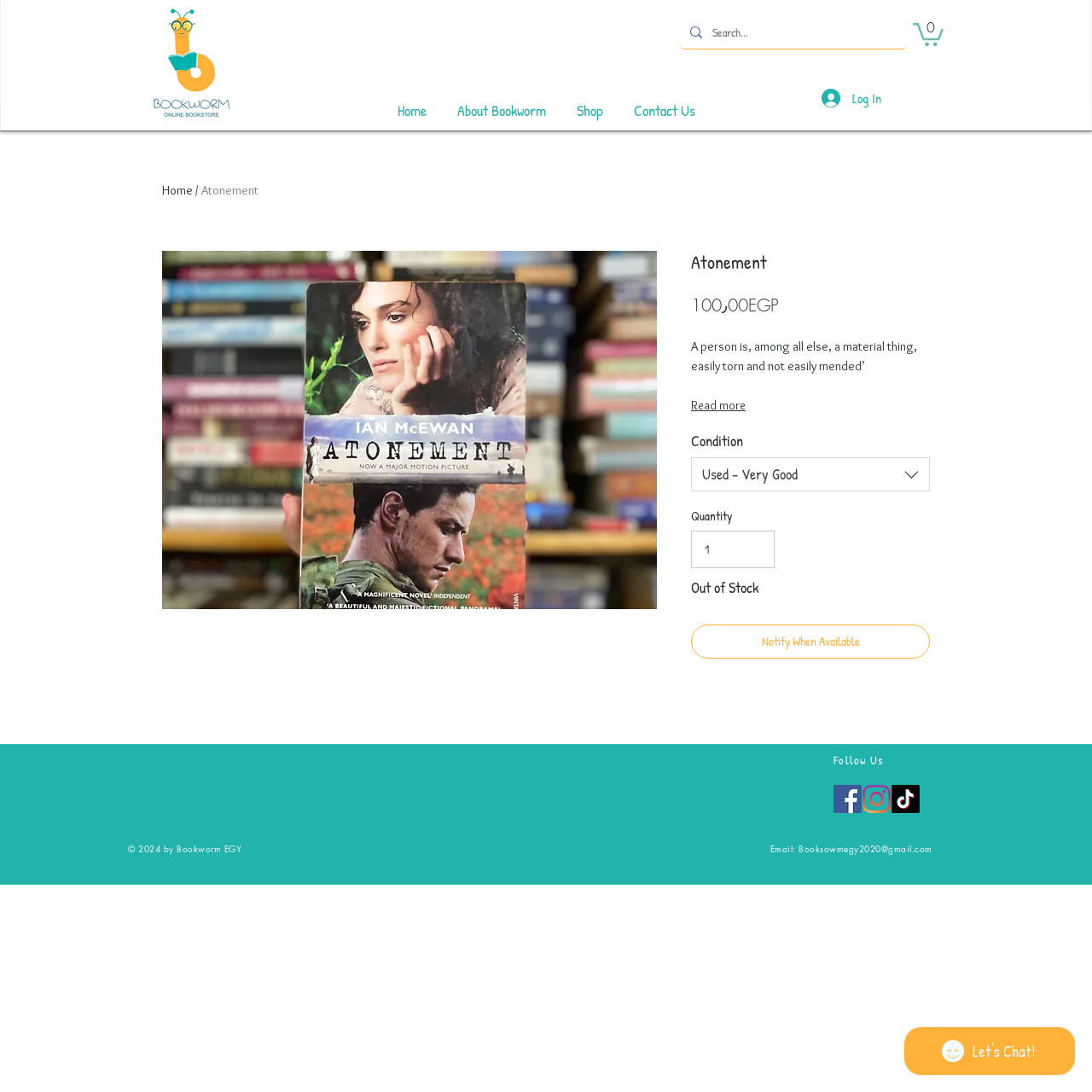Please identify the bounding box coordinates of the element that needs to be clicked to execute the following command: "View the book details". Provide the bounding box using four float numbers between 0 and 1, formatted as [left, top, right, bottom].

[0.633, 0.23, 0.852, 0.25]